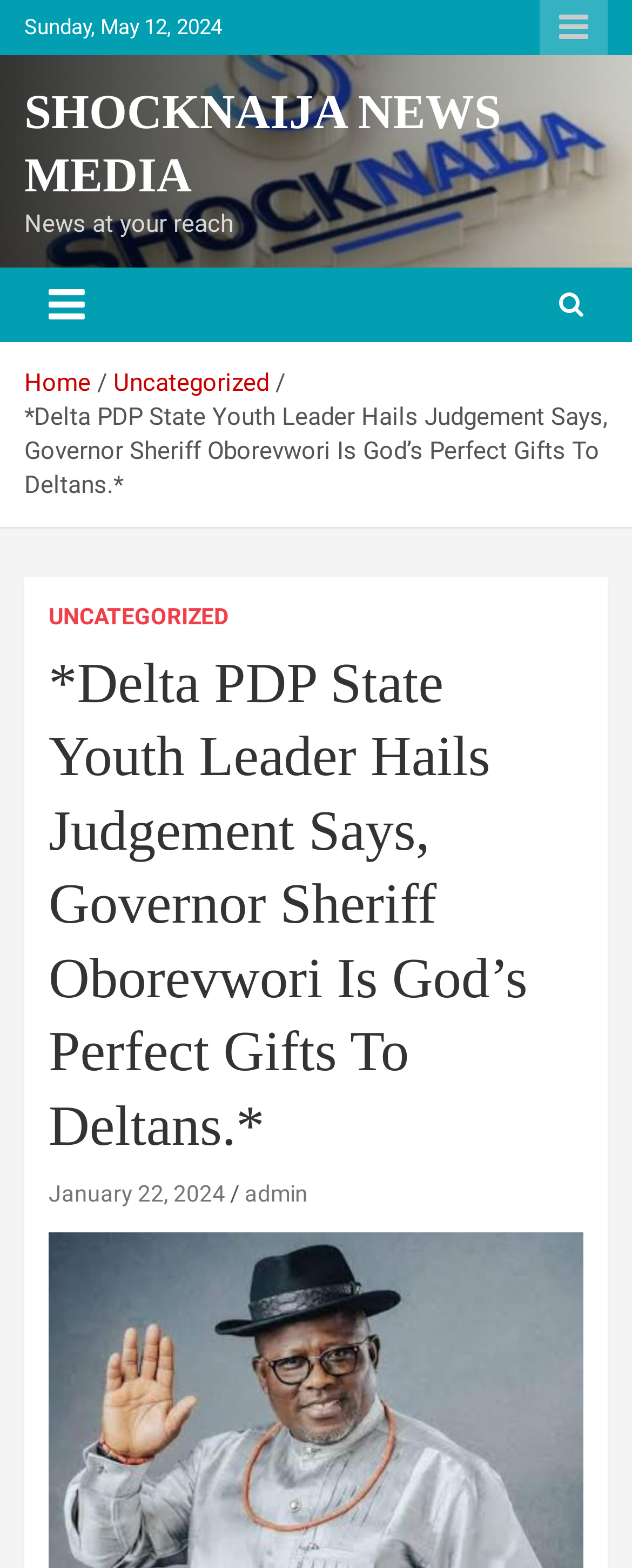Based on the element description: "January 22, 2024", identify the UI element and provide its bounding box coordinates. Use four float numbers between 0 and 1, [left, top, right, bottom].

[0.077, 0.753, 0.356, 0.77]